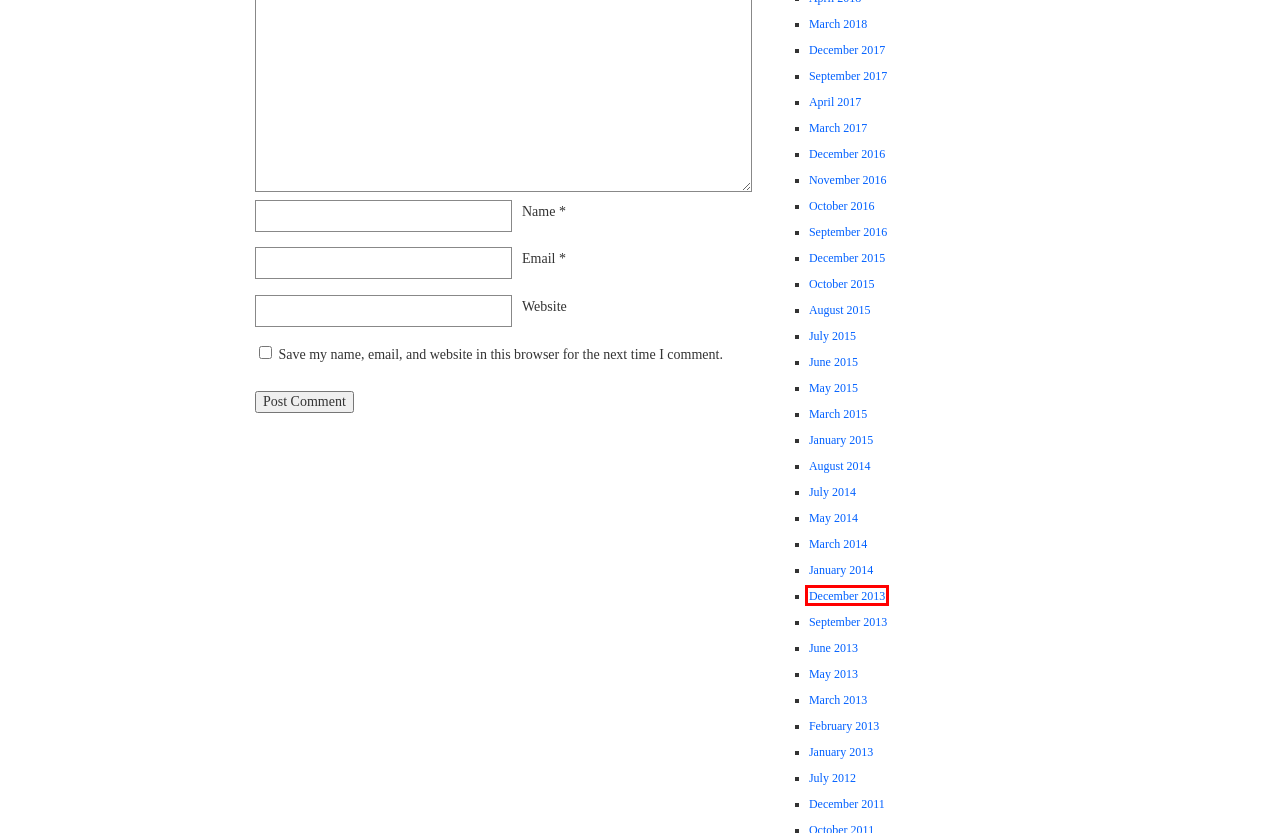You have a screenshot showing a webpage with a red bounding box highlighting an element. Choose the webpage description that best fits the new webpage after clicking the highlighted element. The descriptions are:
A. October | 2015 | Release Notes
B. March | 2018 | Release Notes
C. December | 2013 | Release Notes
D. June | 2015 | Release Notes
E. June | 2013 | Release Notes
F. July | 2014 | Release Notes
G. January | 2013 | Release Notes
H. November | 2016 | Release Notes

C